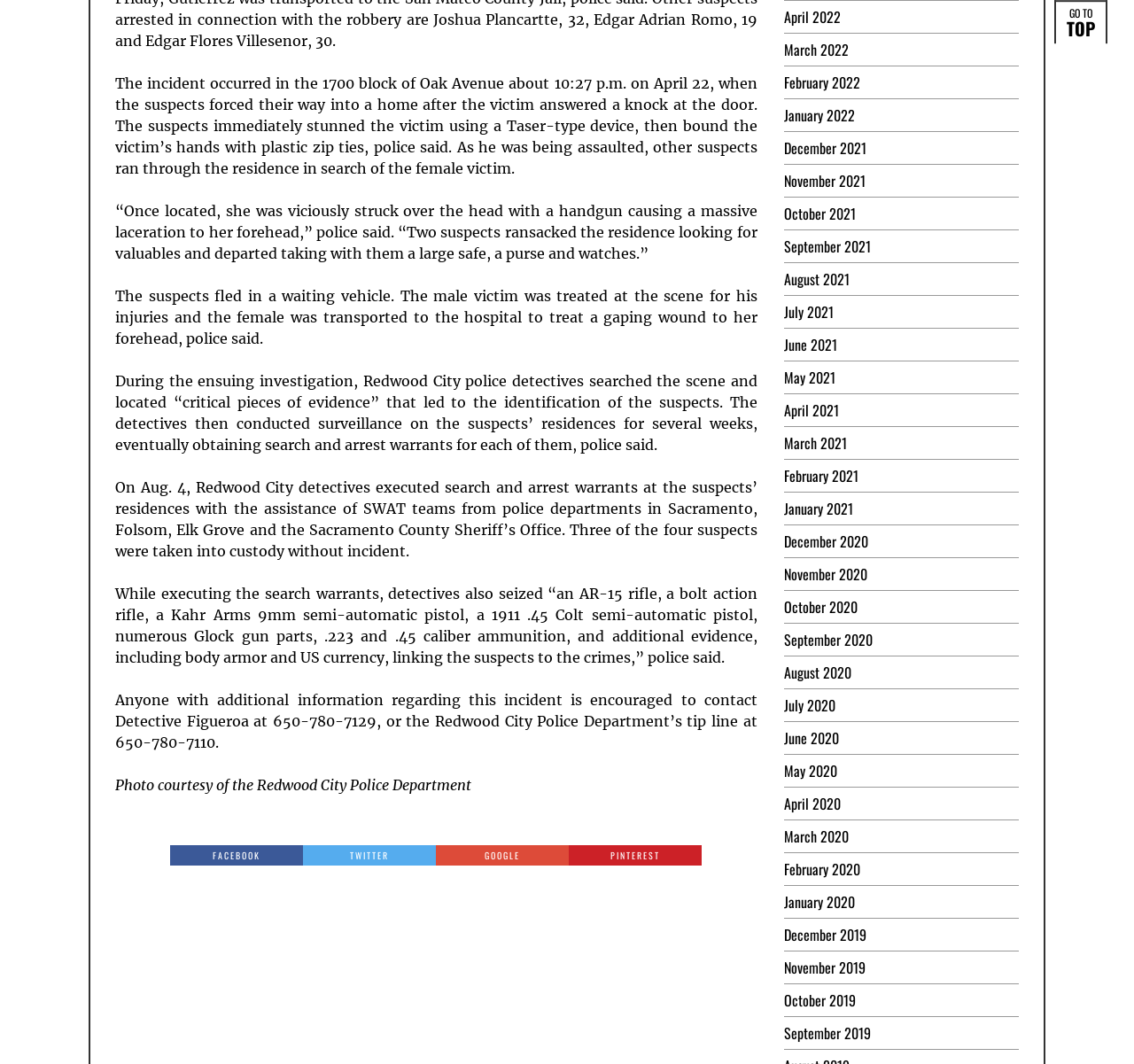Provide the bounding box coordinates of the area you need to click to execute the following instruction: "Click on FACEBOOK".

[0.15, 0.794, 0.267, 0.813]